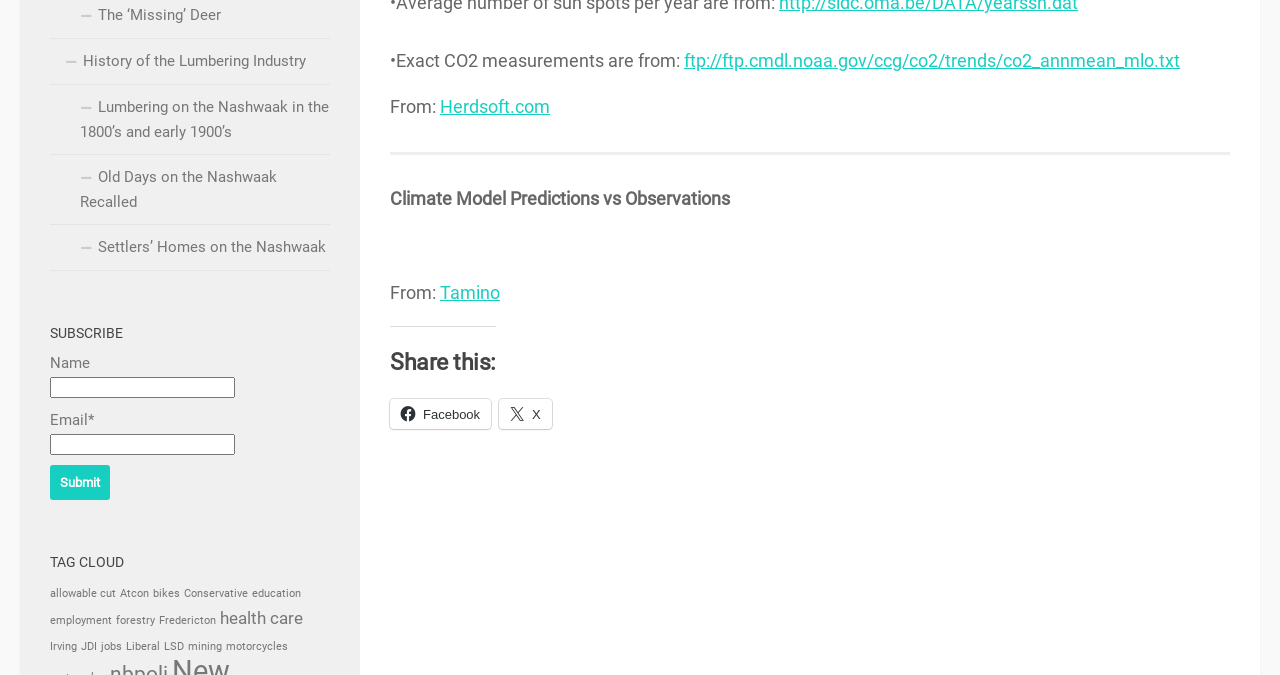Extract the bounding box coordinates for the described element: "health care". The coordinates should be represented as four float numbers between 0 and 1: [left, top, right, bottom].

[0.172, 0.901, 0.237, 0.931]